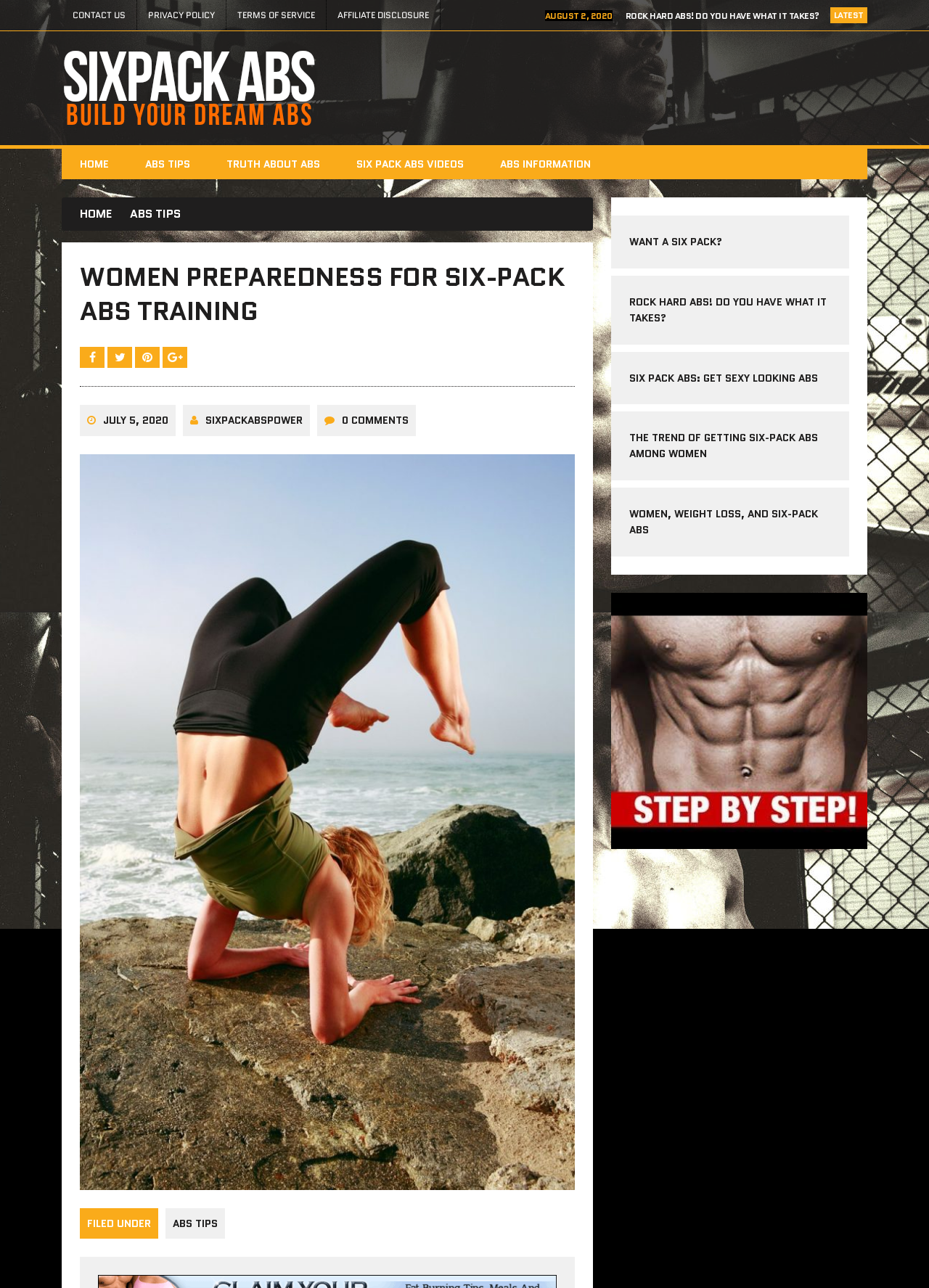Using the details from the image, please elaborate on the following question: What is the topic of the article with the heading 'WOMEN, WEIGHT LOSS, AND SIX-PACK ABS'?

Based on the heading 'WOMEN, WEIGHT LOSS, AND SIX-PACK ABS', it appears that the article is focused on the topic of weight loss and achieving six-pack abs specifically for women. The article likely provides tips, advice, or information on how women can achieve this goal.